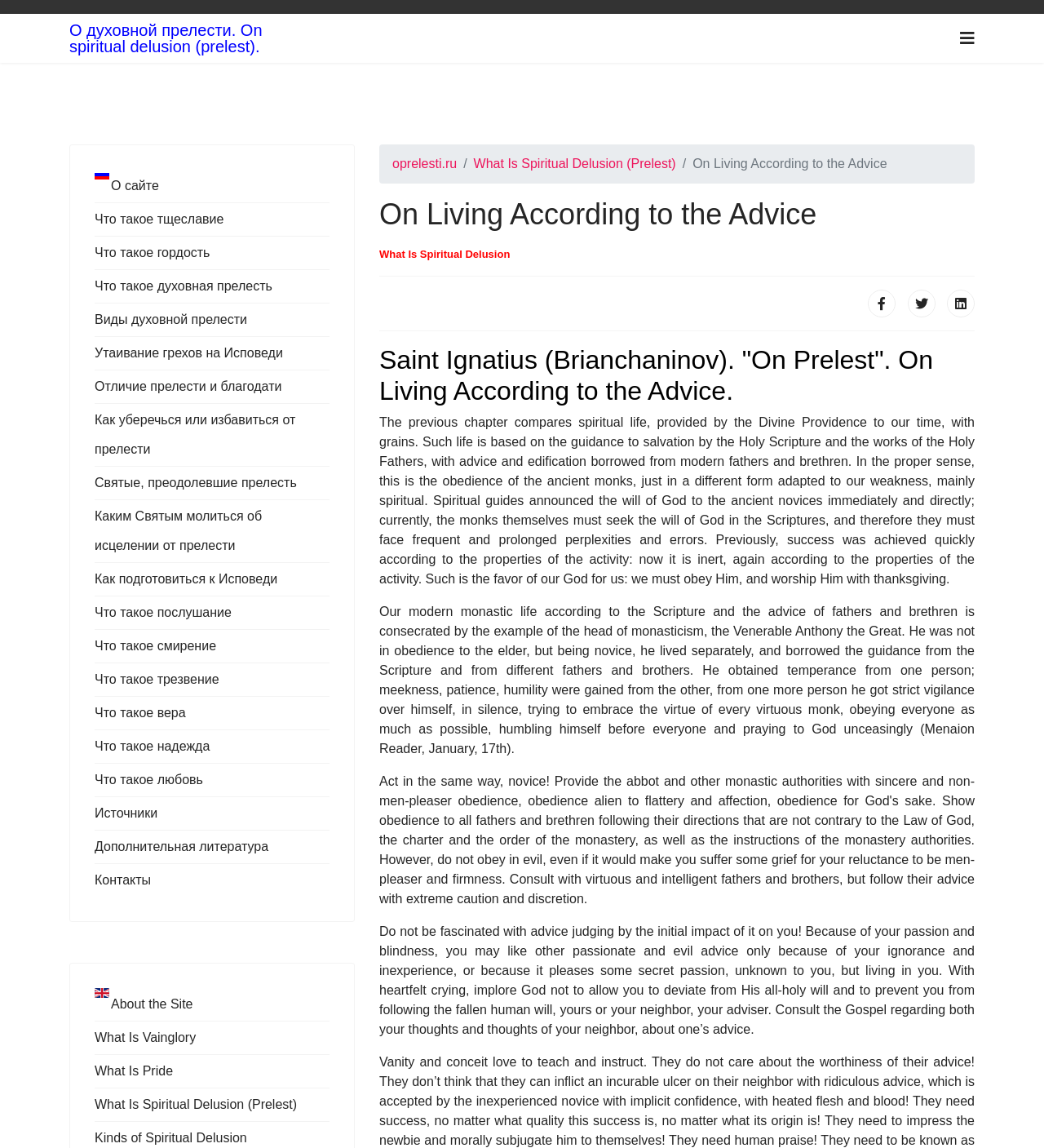Present a detailed account of what is displayed on the webpage.

This webpage is about spiritual delusion, providing general information and guidance on the topic. At the top, there is a title "On Living According to the Advice - О духовной прелести" and a navigation link. Below the title, there are multiple links to various subtopics related to spiritual delusion, such as its definition, types, and how to overcome it. These links are arranged in a vertical list, taking up most of the left side of the page.

On the right side of the page, there is a section with a heading "On Living According to the Advice" and a subheading "Saint Ignatius (Brianchaninov). 'On Prelest'." Below this heading, there are three paragraphs of text that discuss the concept of spiritual life and guidance, citing examples from the Holy Scripture and the works of the Holy Fathers. The text also mentions the importance of obedience to God's will and seeking guidance from the Scriptures.

At the bottom of the page, there are three social media links and a link to the website "oprelesti.ru". Additionally, there are links to other related topics, such as vainglory, pride, and spiritual delusion, as well as a link to the site's contact information.